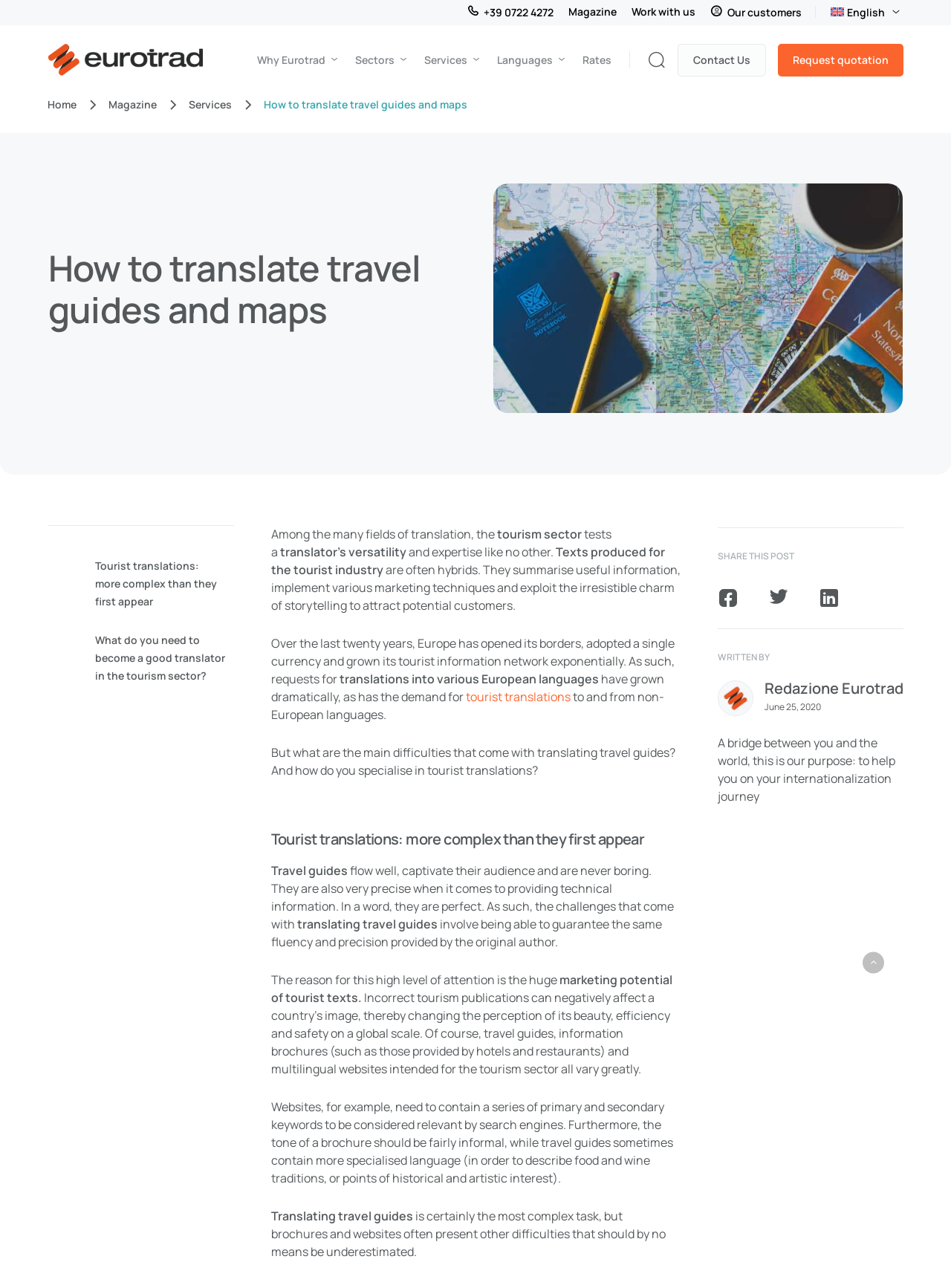What is the date of the article?
Using the image as a reference, give an elaborate response to the question.

I found the date of the article by looking at the text below the author's name, which indicates that the article was written on June 25, 2020.